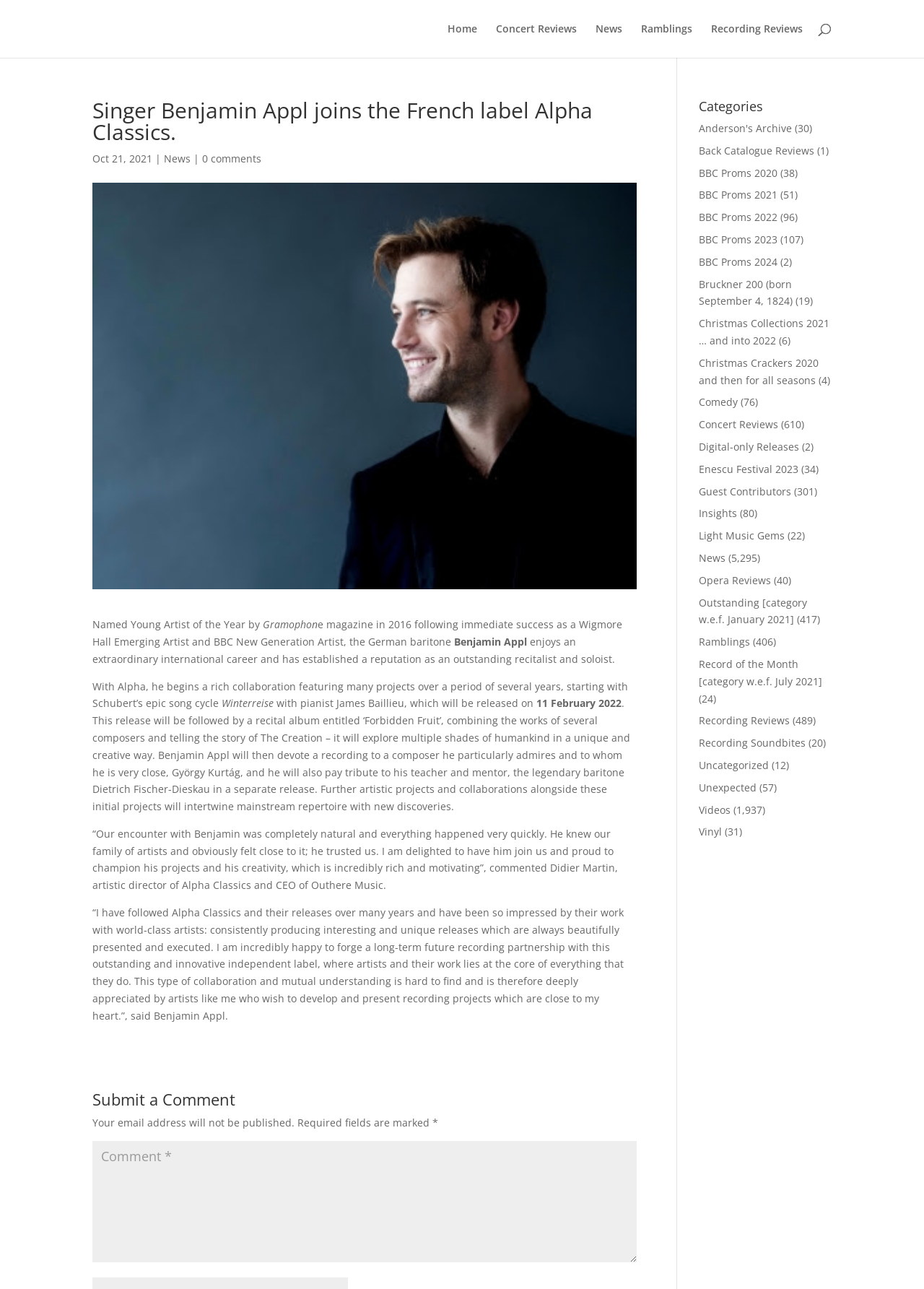What is the name of the singer?
From the details in the image, answer the question comprehensively.

The name of the singer can be found in the StaticText element with the text 'Benjamin Appl' at coordinates [0.491, 0.492, 0.57, 0.503].